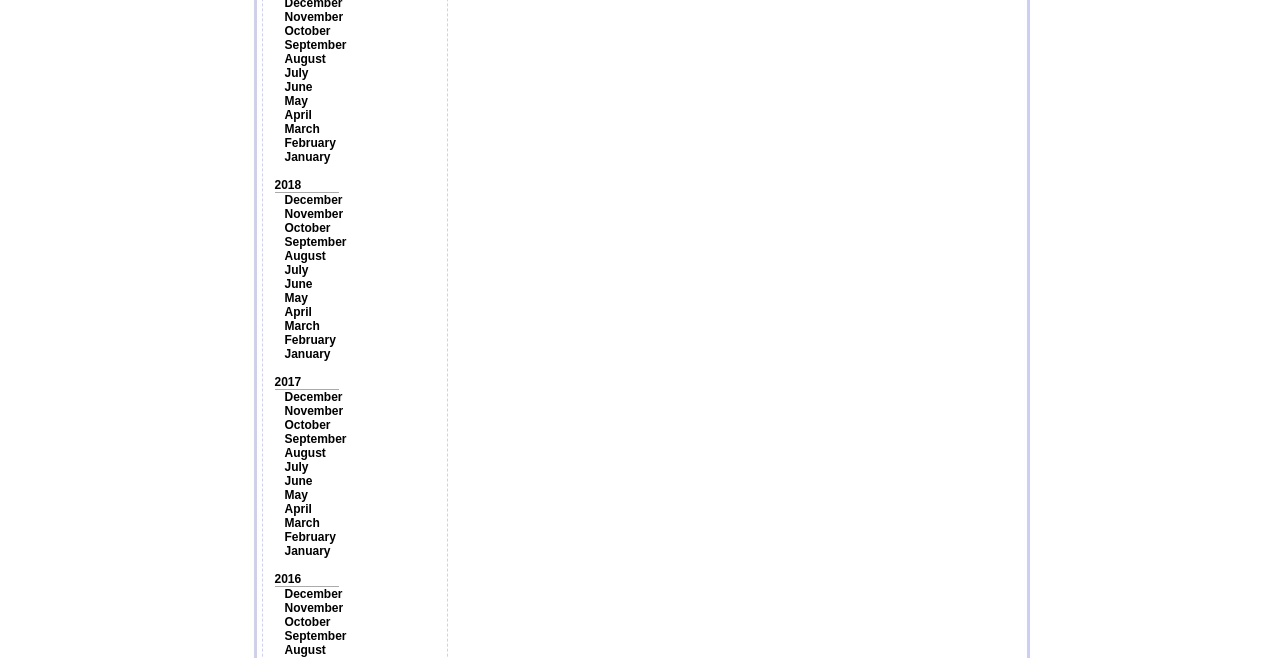How many years are listed?
Answer the question with detailed information derived from the image.

I counted the number of year links, which are '2018', '2017', and '2016', and found that there are three years listed.